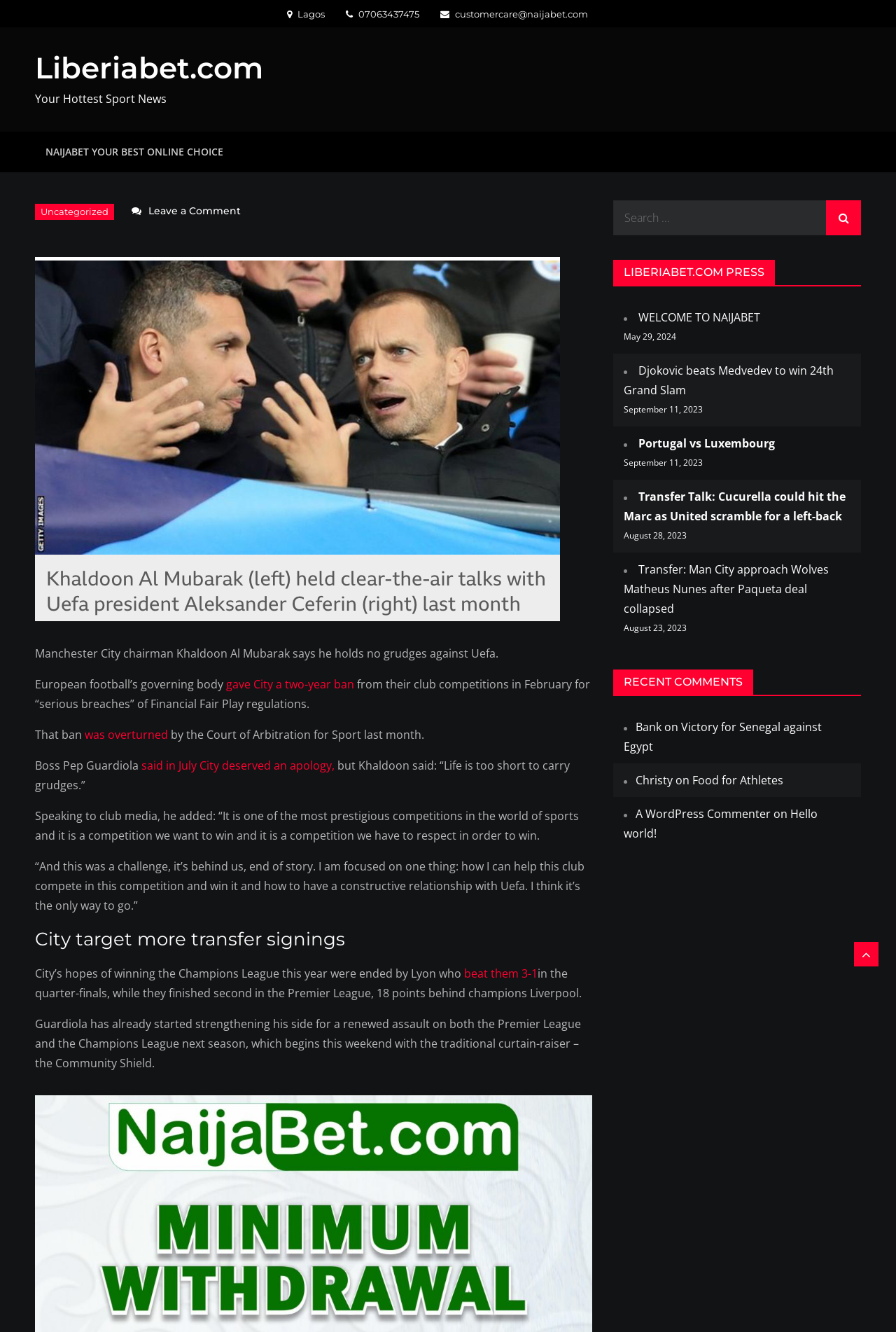How many recent comments are listed?
Using the visual information, reply with a single word or short phrase.

5